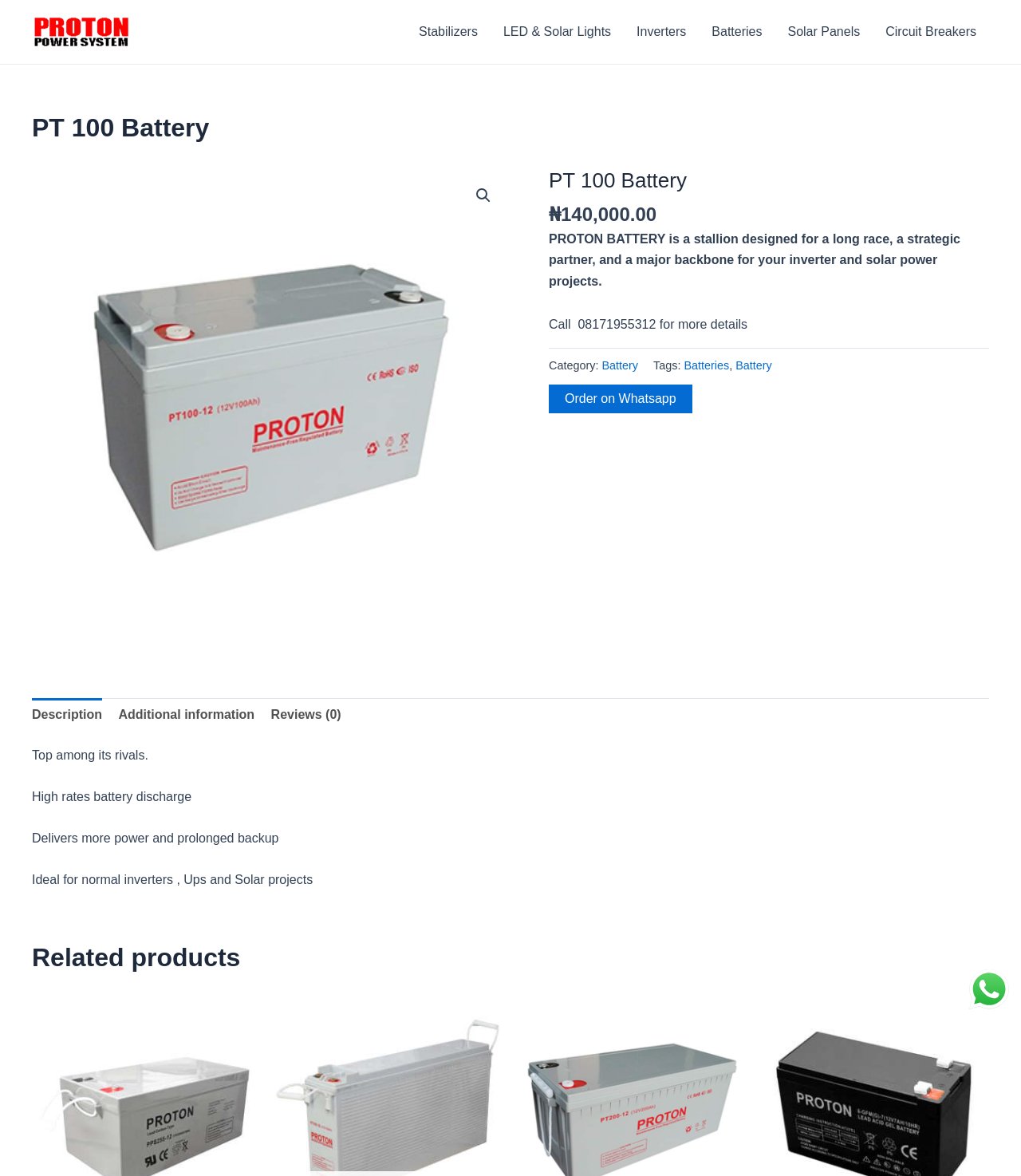Please specify the bounding box coordinates for the clickable region that will help you carry out the instruction: "Check the related products".

[0.031, 0.801, 0.969, 0.829]